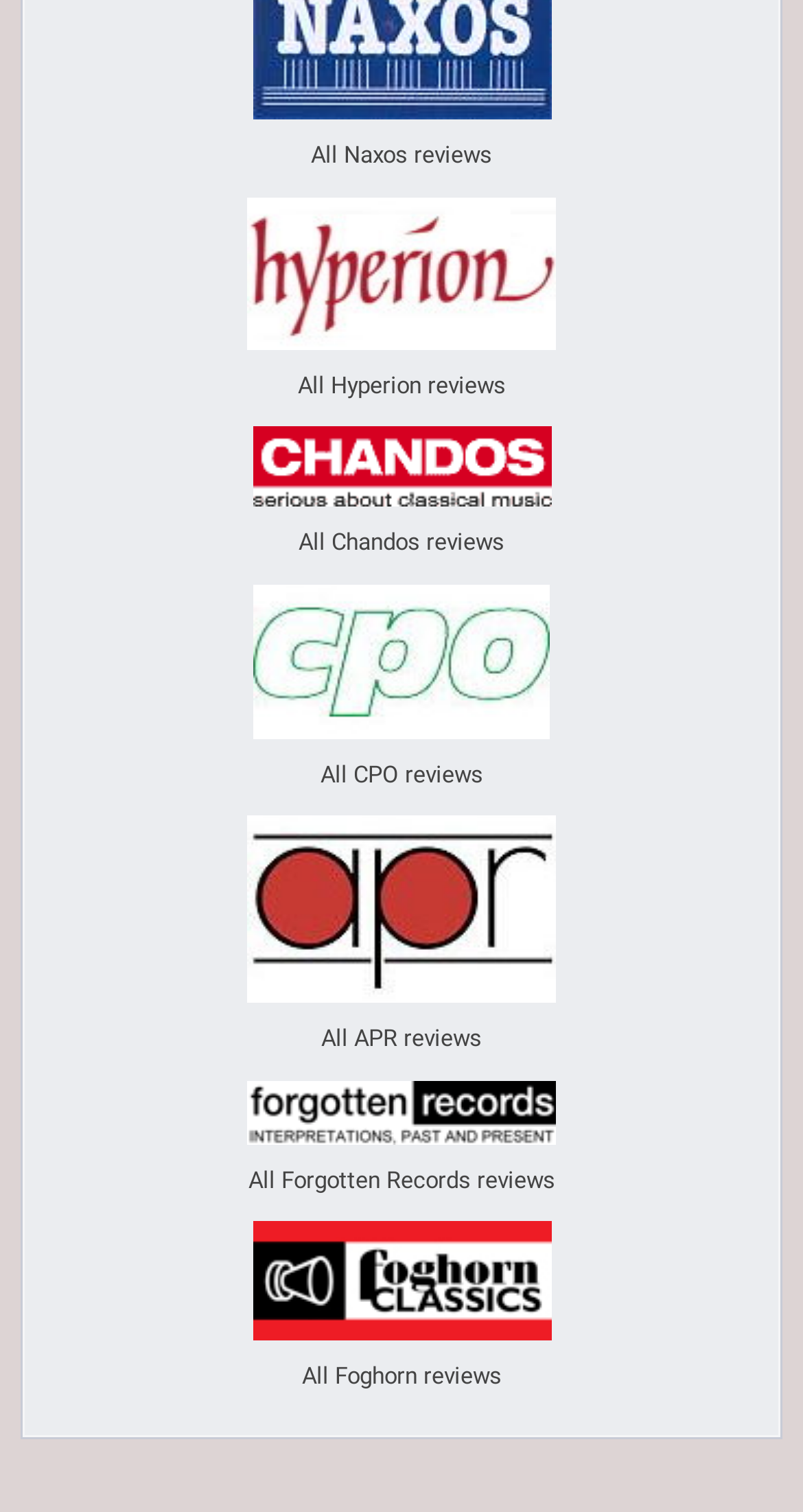Answer the question using only a single word or phrase: 
What is the text of the second link?

All Naxos reviews